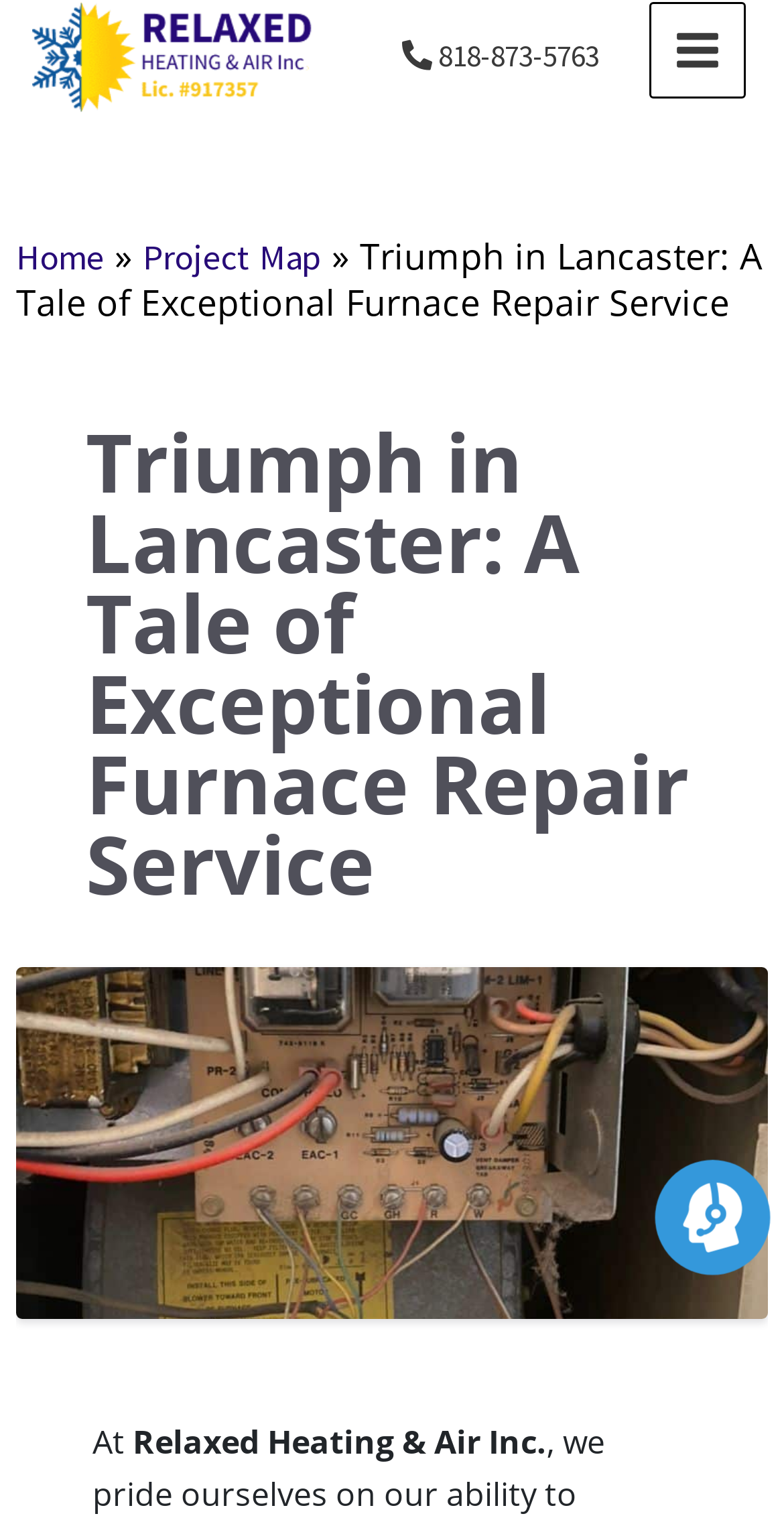Can you extract the primary headline text from the webpage?

Triumph in Lancaster: A Tale of Exceptional Furnace Repair Service